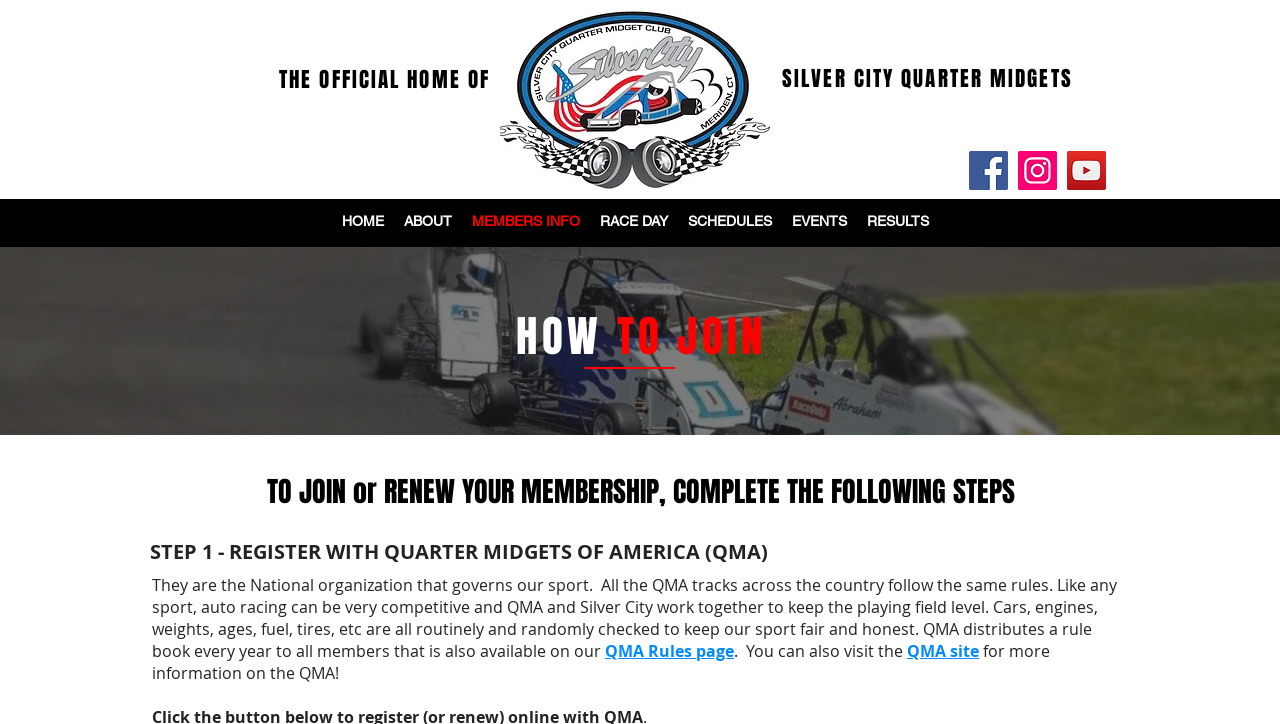Identify and provide the bounding box coordinates of the UI element described: "MEMBERS INFO". The coordinates should be formatted as [left, top, right, bottom], with each number being a float between 0 and 1.

[0.361, 0.283, 0.461, 0.329]